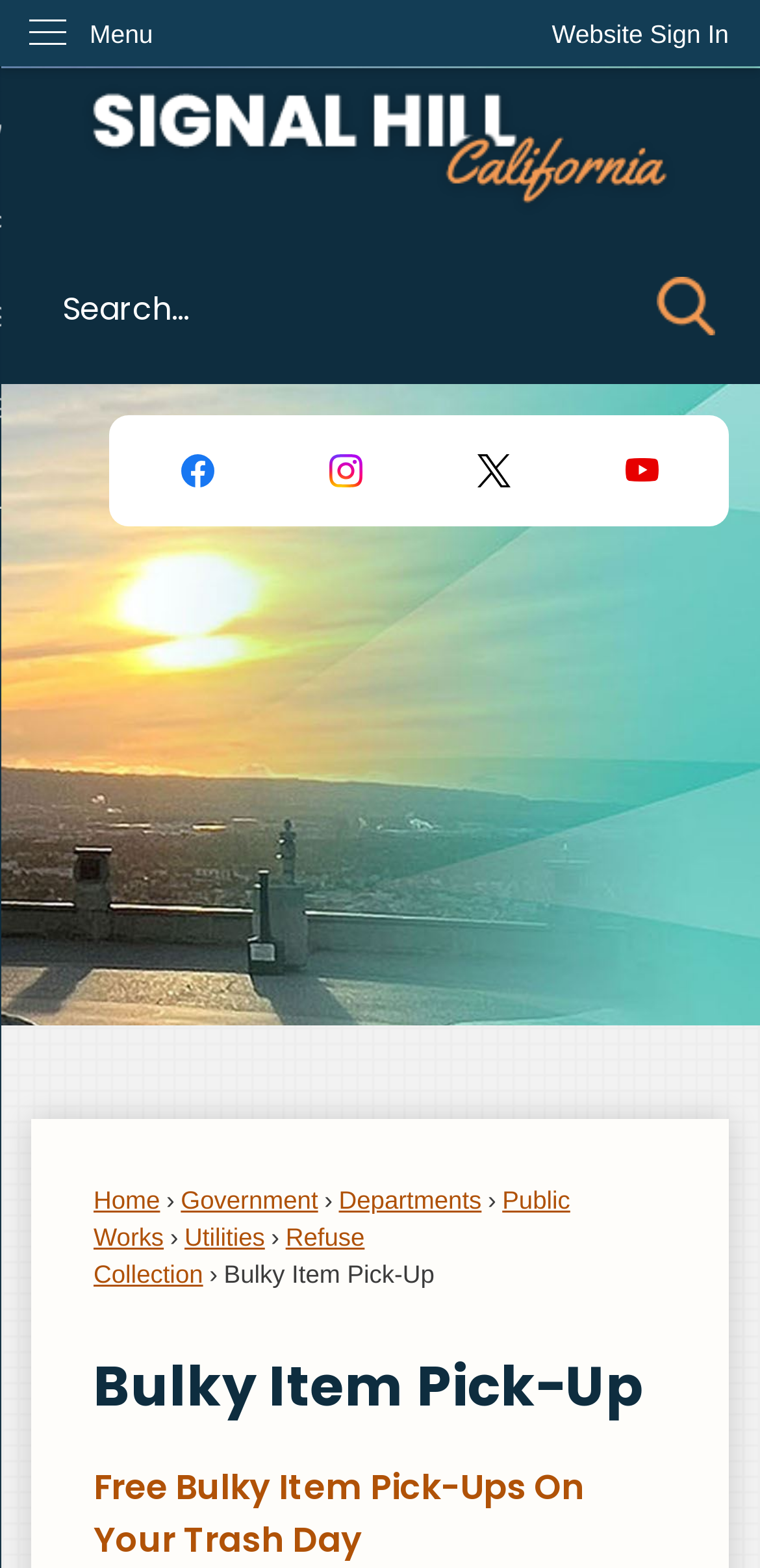Articulate a complete and detailed caption of the webpage elements.

The webpage is about Bulky Item Pick-Up services in Signal Hill, California. At the top left corner, there is a "Skip to Main Content" link. Next to it, on the top right corner, is a "Website Sign In" button. Below these elements, there is a menu with a "Menu" label. 

On the top center of the page, there is a link to the Signal Hill, California homepage, accompanied by an image. Below this, there is a search region with a search textbox and a search button, which has a search icon.

On the middle left side of the page, there are social media links, including Facebook, Instagram, X, and YouTube, each represented by an image. 

Below these social media links, there is a navigation menu with links to various sections, including Home, Government, Departments, Public Works, Utilities, Refuse Collection, and Bulky Item Pick-Up. The Bulky Item Pick-Up link is emphasized with a heading.

The main content of the page is about Bulky Item Pick-Up services, with a heading that reads "Free Bulky Item Pick-Ups On Your Trash Day".